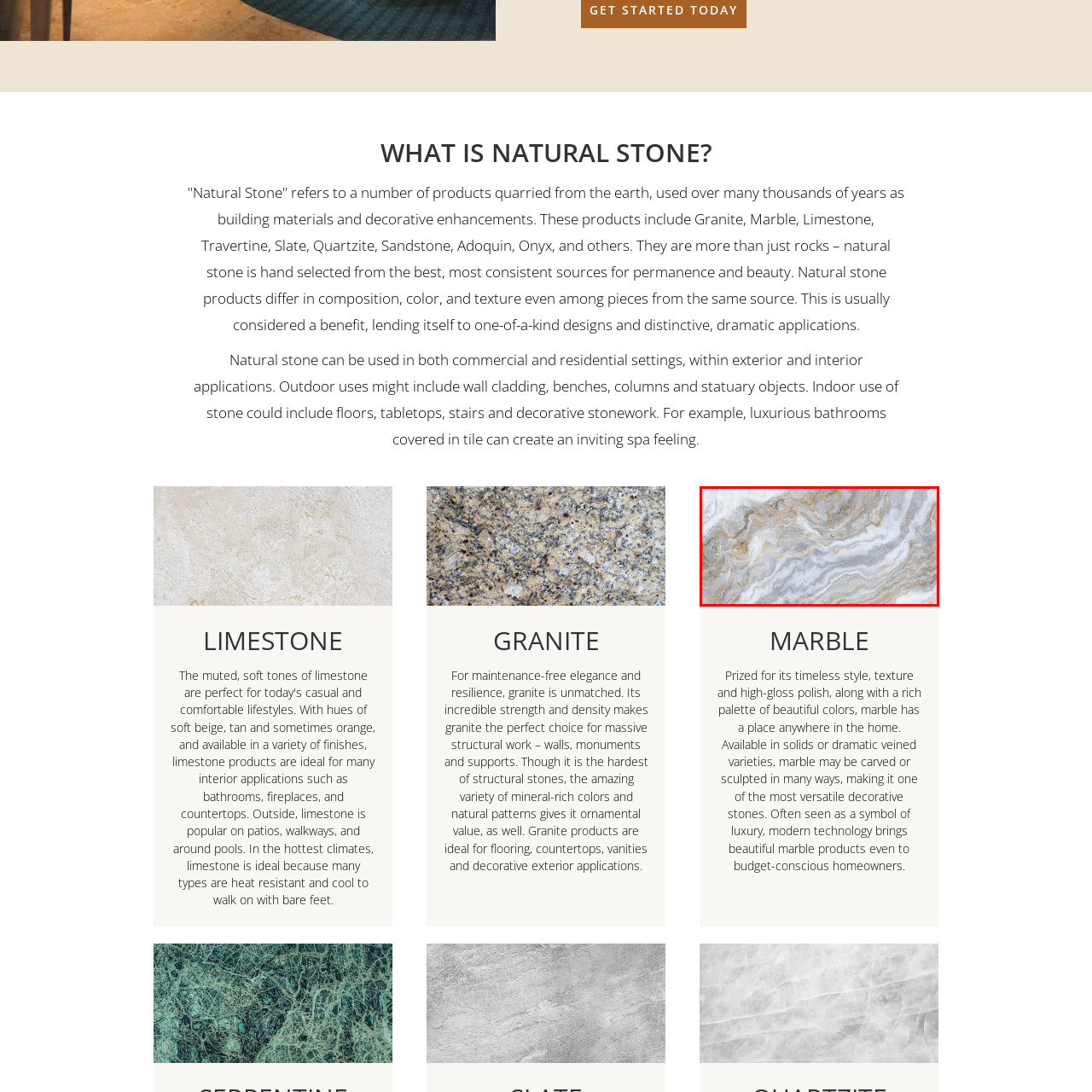Give an in-depth description of the image highlighted with the red boundary.

This image showcases a stunning slab of marble, highlighting its intricate patterns and luxurious color palette. The surface exhibits a blend of soft gray hues interwoven with delicate golden veins, creating a mesmerizing visual effect. Marble is renowned for its timeless elegance and versatility, making it an ideal choice for a variety of applications in both residential and commercial spaces. Often associated with luxury, this natural stone can be crafted into exquisite countertops, flooring, or decorative elements, adding a sophisticated touch to any environment. Its polished finish not only enhances its aesthetic appeal but also contributes to its durability, making it a favored material for creating stunning interiors.